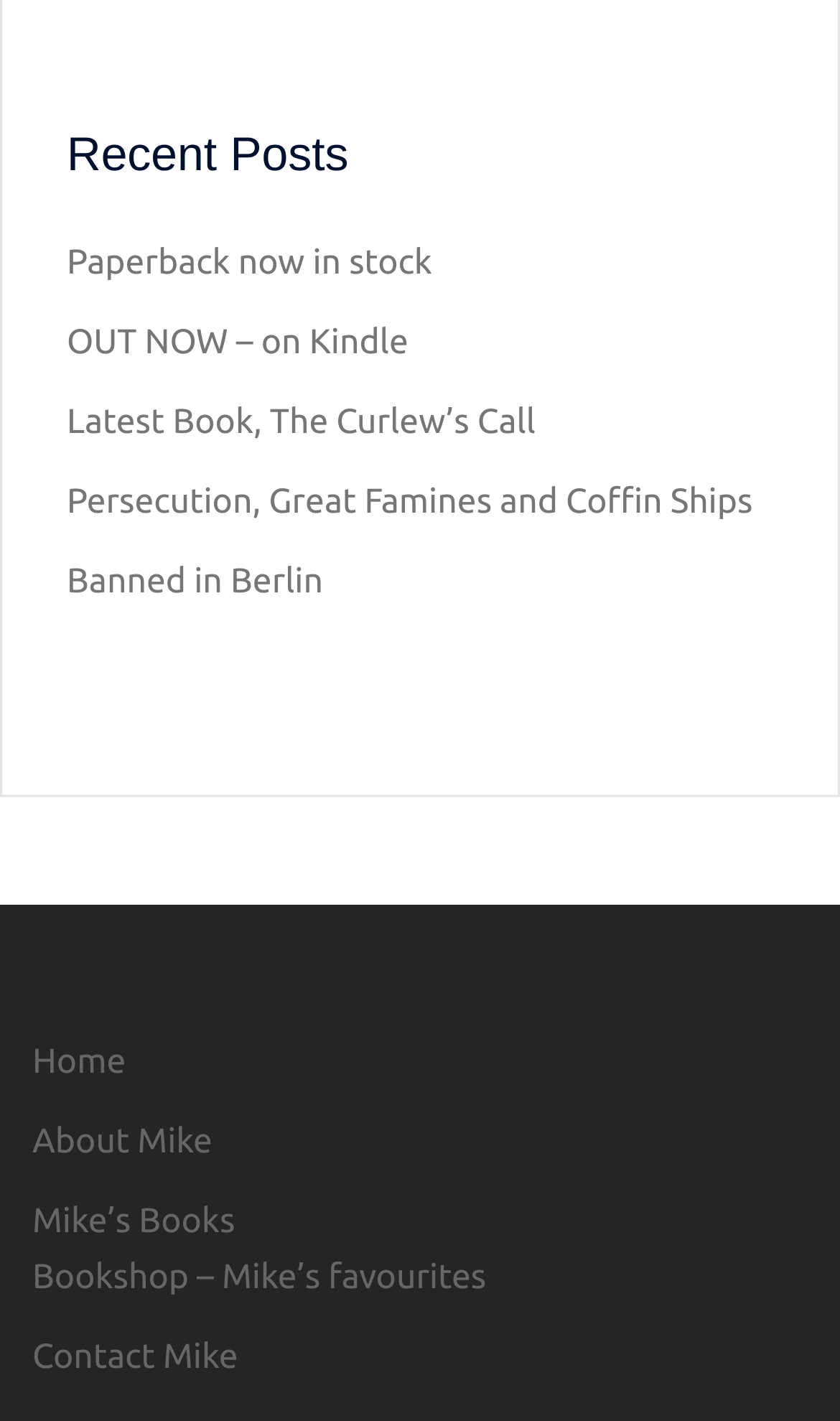Find the bounding box coordinates of the clickable region needed to perform the following instruction: "Buy the latest book". The coordinates should be provided as four float numbers between 0 and 1, i.e., [left, top, right, bottom].

[0.079, 0.284, 0.637, 0.311]